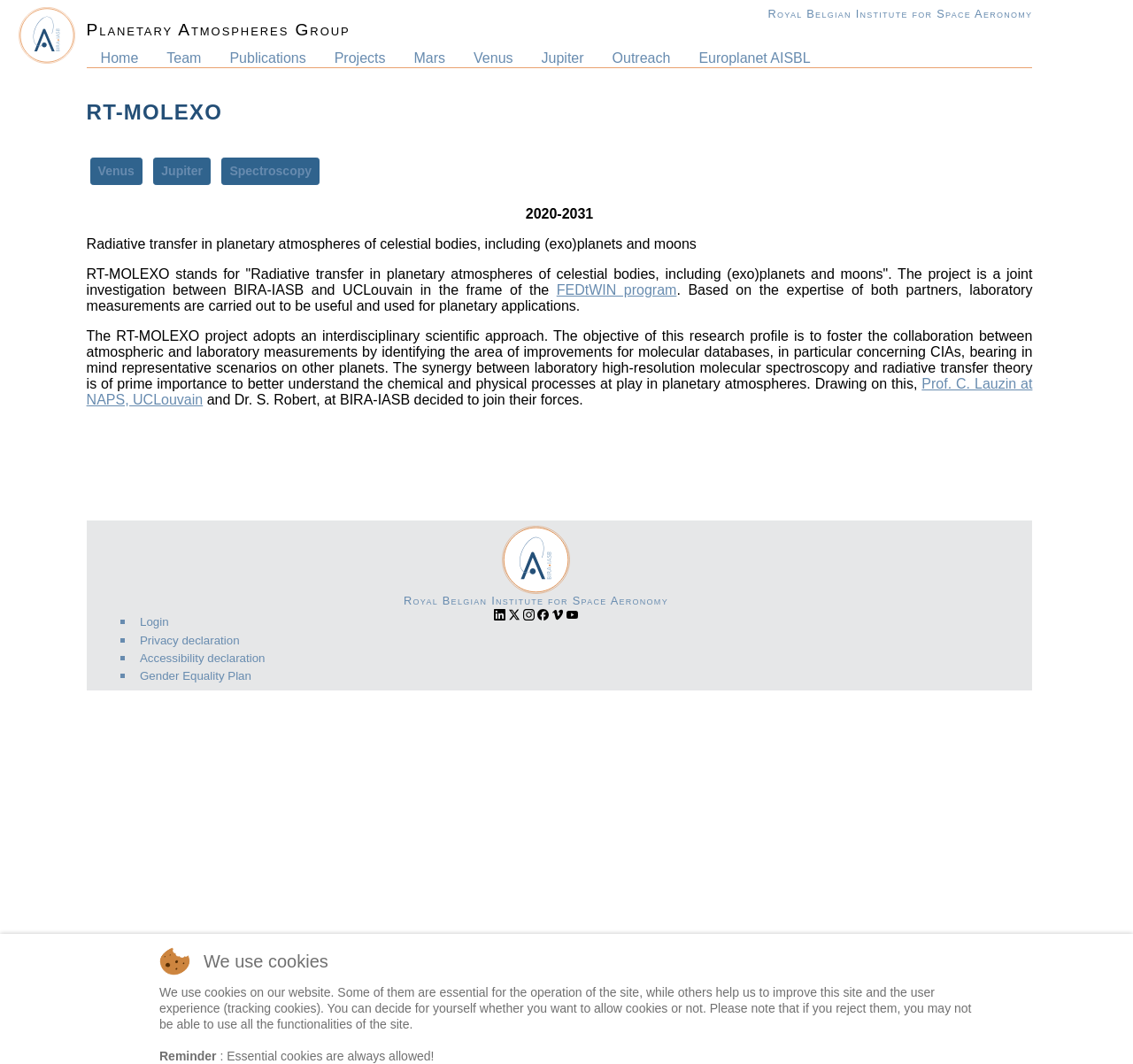Find the bounding box coordinates of the element's region that should be clicked in order to follow the given instruction: "Visit the 'Venus' project page". The coordinates should consist of four float numbers between 0 and 1, i.e., [left, top, right, bottom].

[0.079, 0.148, 0.126, 0.174]